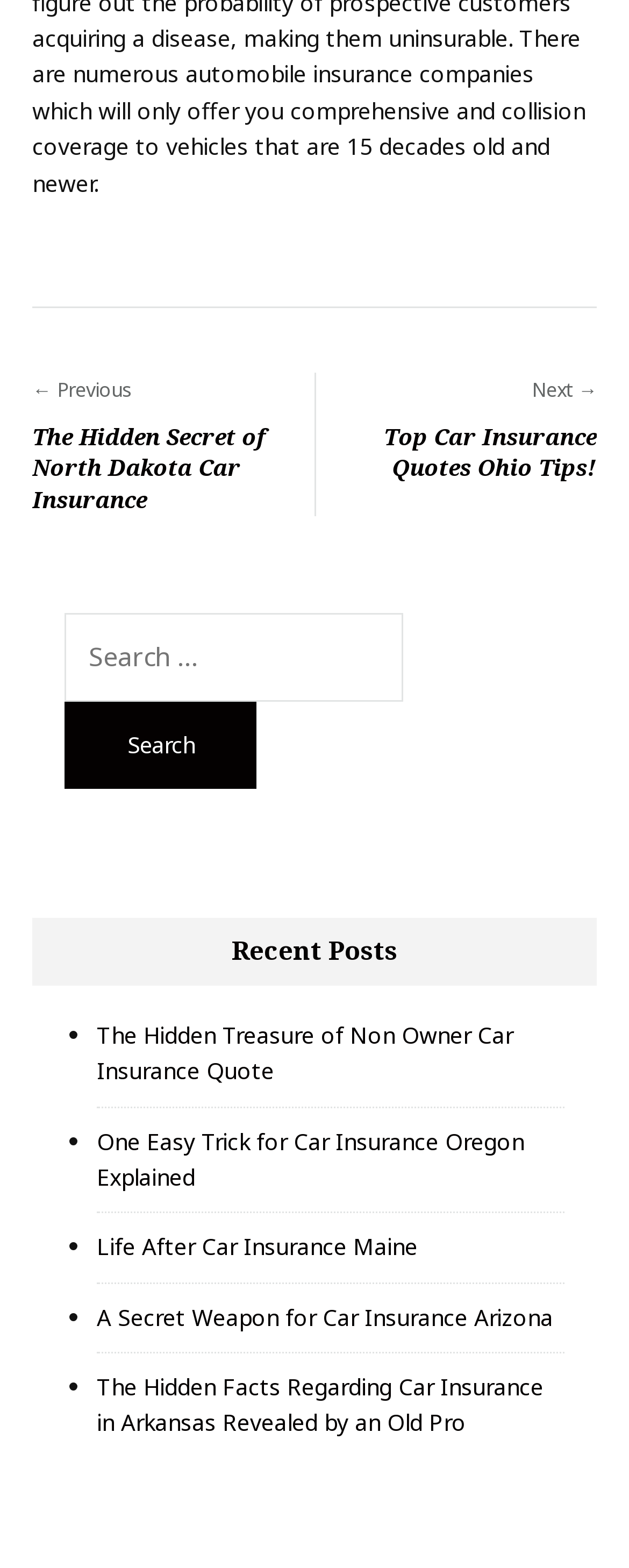What is the purpose of the search box?
Please use the image to deliver a detailed and complete answer.

The search box is located at the top of the webpage, with a label 'Search for:' and a button 'Search'. This suggests that the search box is intended for users to search for specific posts on the website.